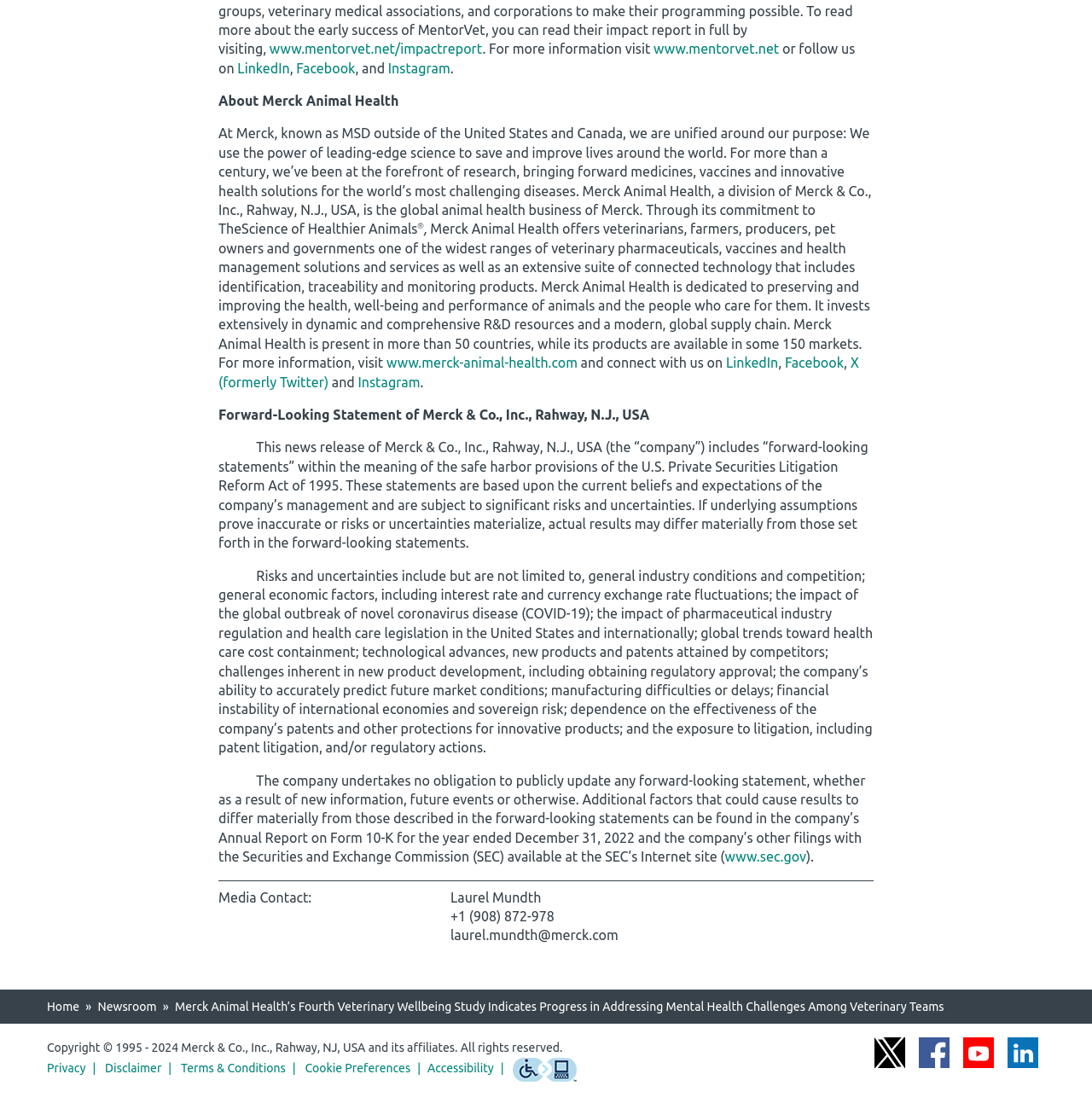Provide the bounding box coordinates for the UI element that is described by this text: "Facebook". The coordinates should be in the form of four float numbers between 0 and 1: [left, top, right, bottom].

[0.719, 0.32, 0.773, 0.334]